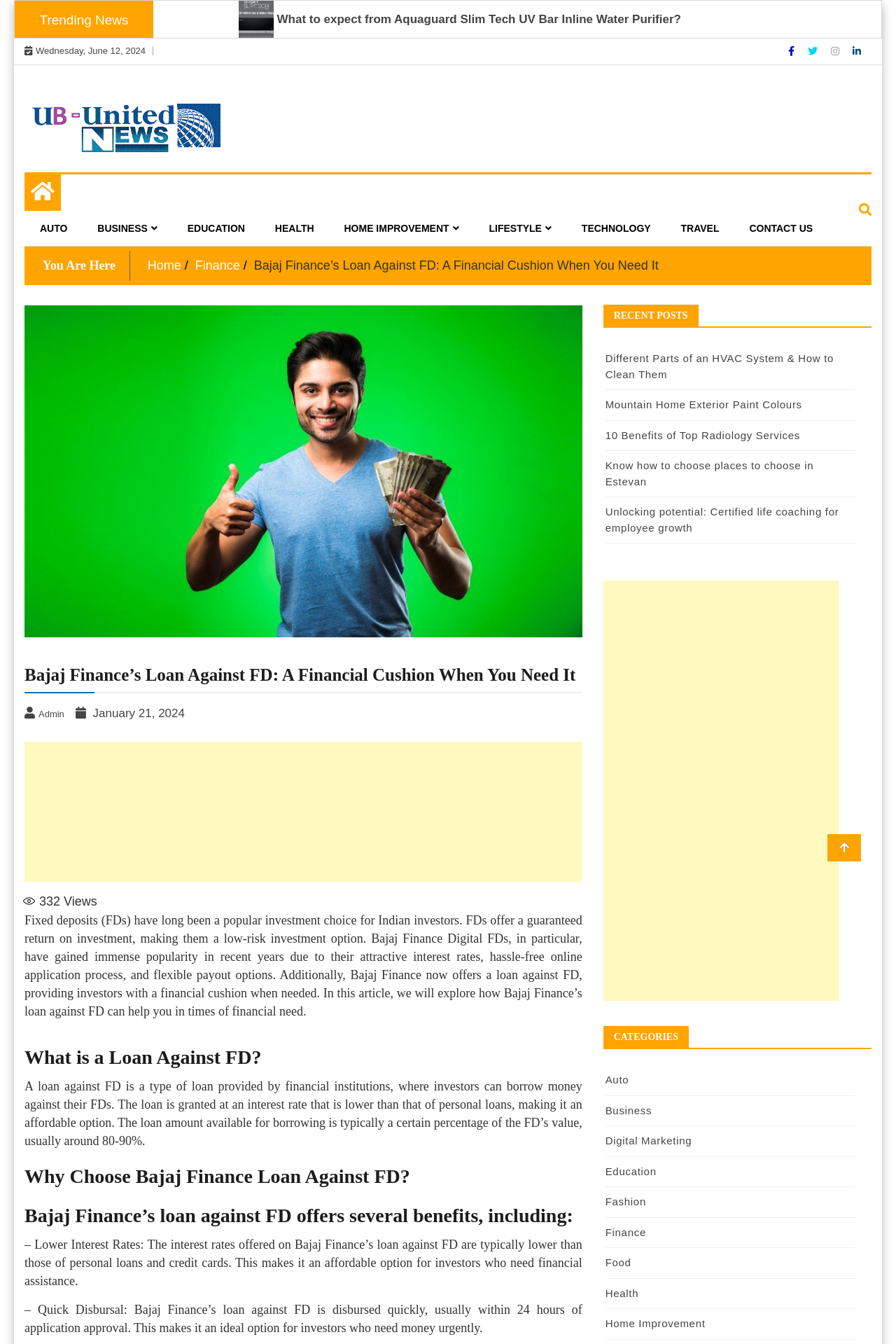Using the webpage screenshot, find the UI element described by parent_node: My Blog. Provide the bounding box coordinates in the format (top-left x, top-left y, bottom-right x, bottom-right y), ensuring all values are floating point numbers between 0 and 1.

[0.027, 0.077, 0.246, 0.115]